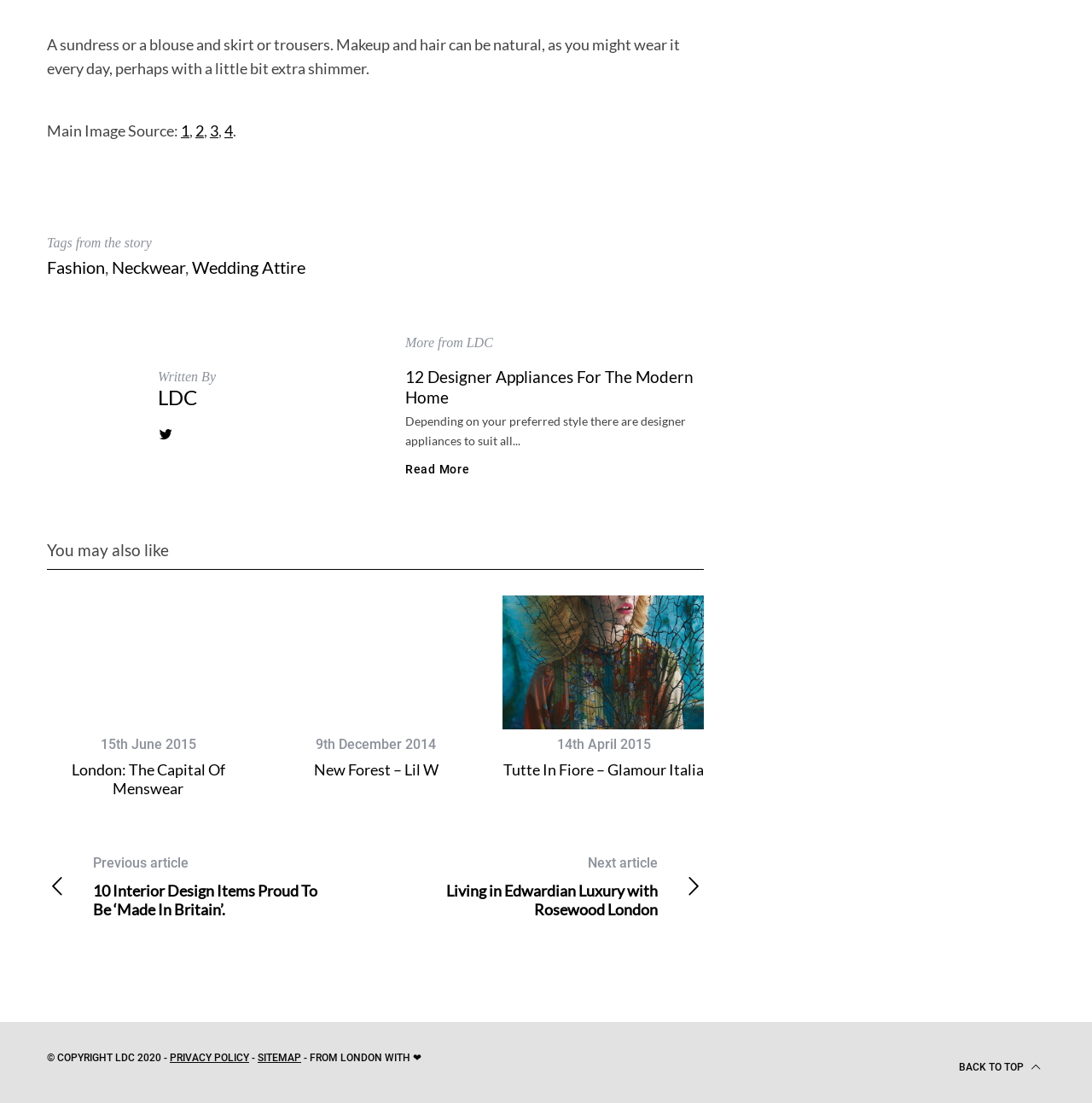Locate and provide the bounding box coordinates for the HTML element that matches this description: "Best of SM Mirror 2023".

None